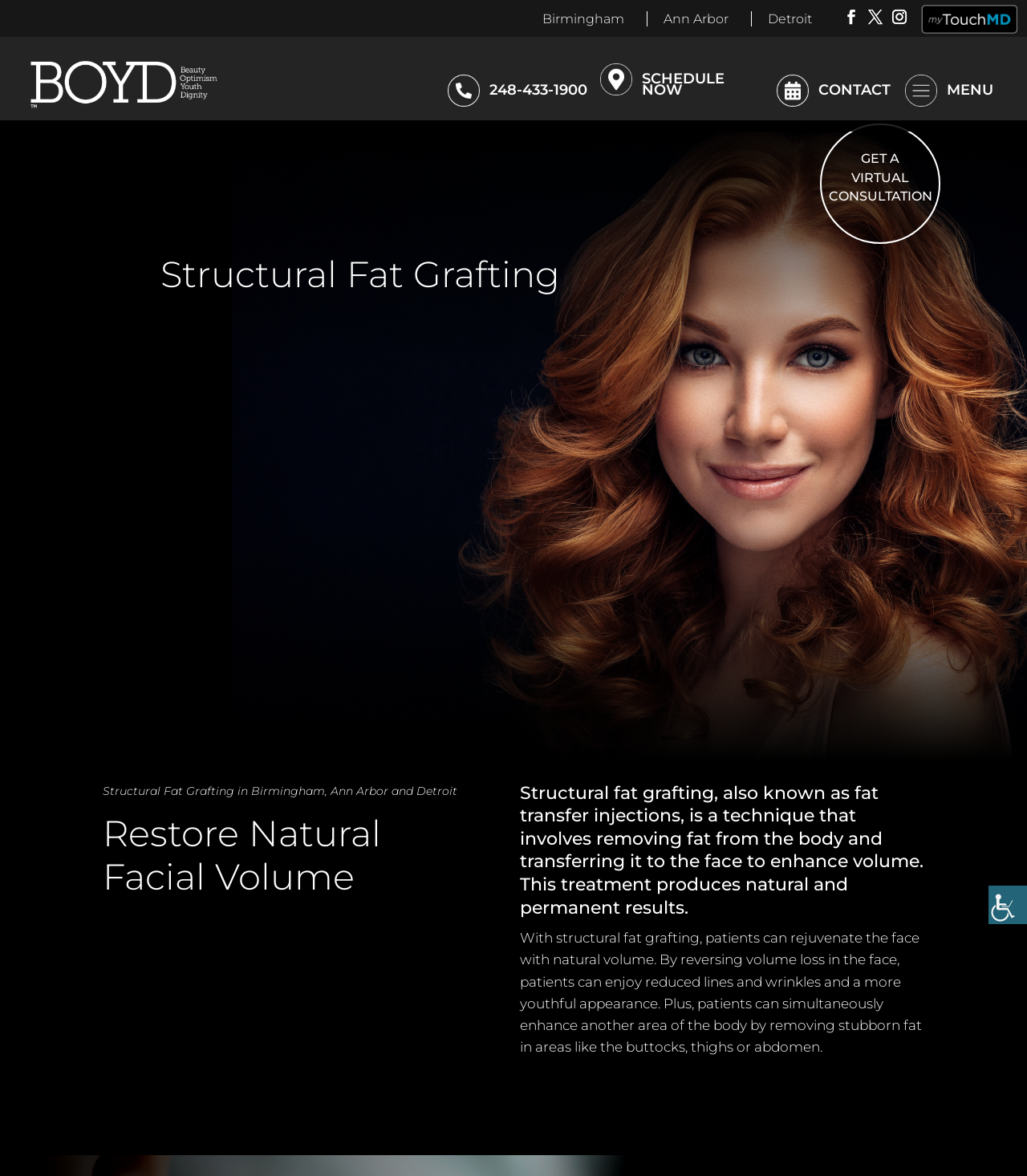Can you find the bounding box coordinates of the area I should click to execute the following instruction: "Schedule an appointment"?

[0.594, 0.062, 0.748, 0.104]